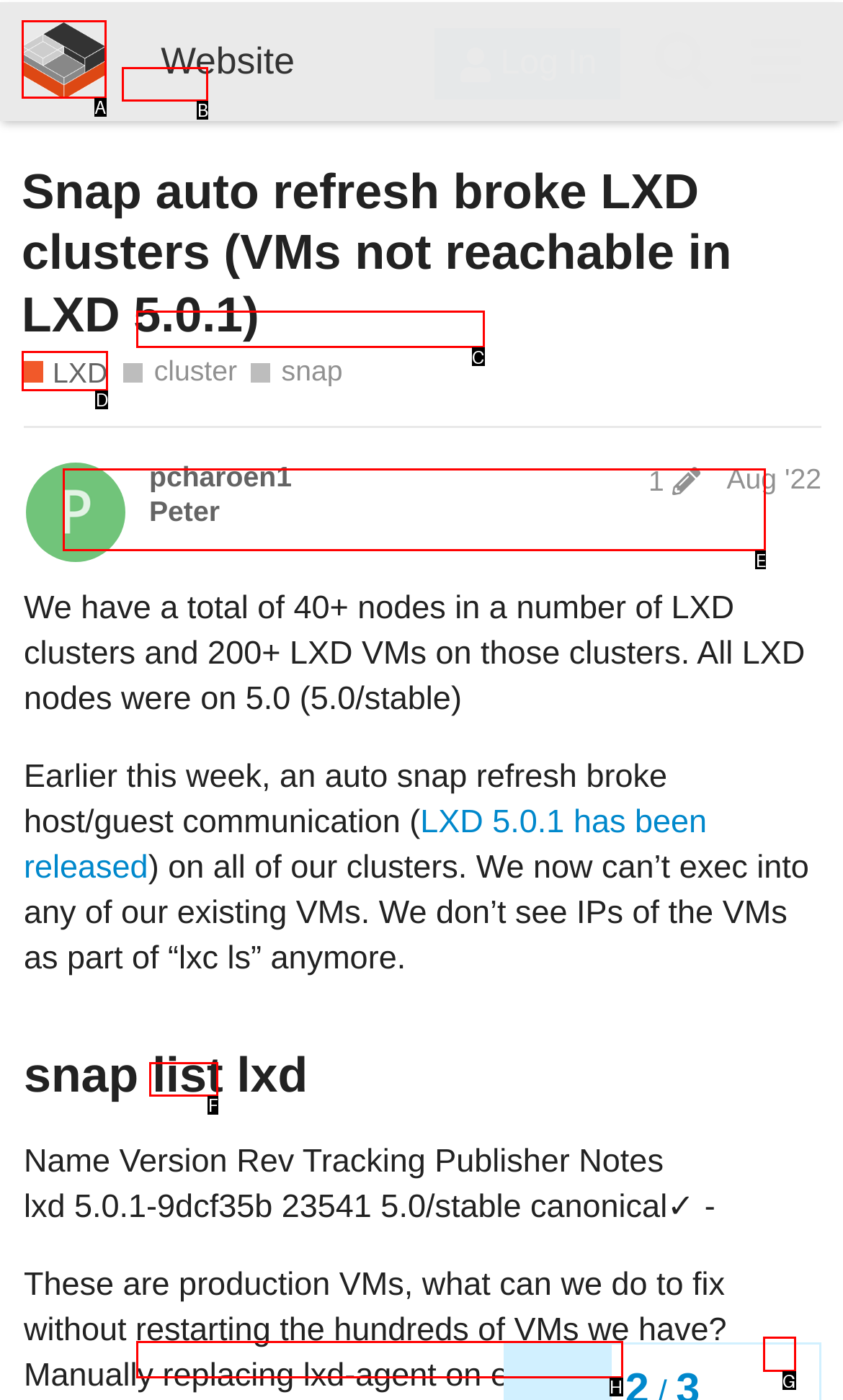Given the task: Learn more about LXD, point out the letter of the appropriate UI element from the marked options in the screenshot.

D